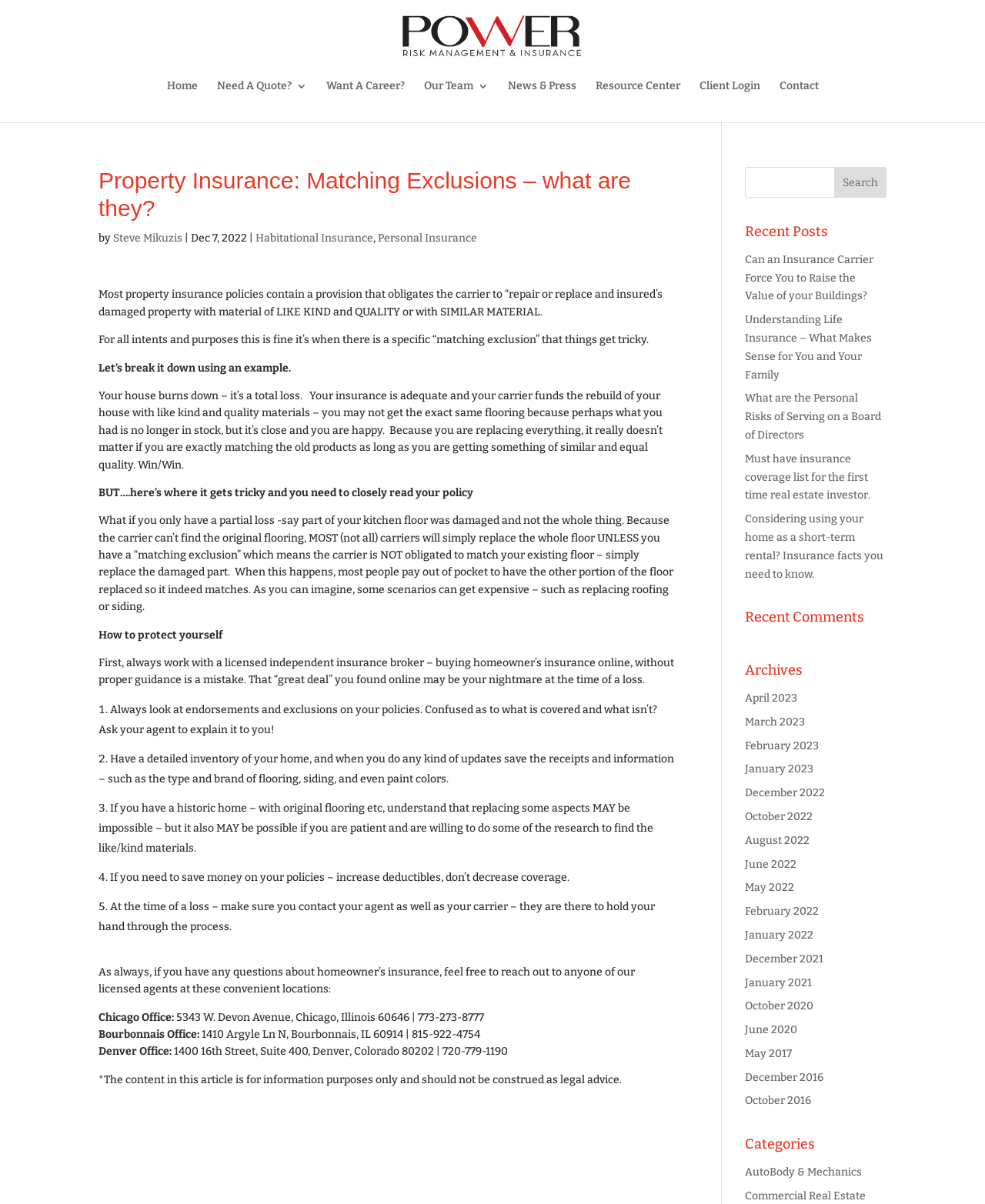Illustrate the webpage thoroughly, mentioning all important details.

This webpage is about property insurance, specifically discussing "Matching Exclusions" and their implications. At the top, there is a navigation menu with links to "Home", "Need A Quote?", "Want A Career?", "Our Team", "News & Press", "Resource Center", "Client Login", and "Contact". Below the navigation menu, there is an article with a heading "Property Insurance: Matching Exclusions – what are they?" followed by the author's name and date. The article explains the concept of matching exclusions in property insurance policies, providing examples and scenarios to illustrate the importance of understanding these exclusions.

The article is divided into sections, including "How to protect yourself" and "What if you only have a partial loss", with numbered lists and bullet points. There are also links to related articles, such as "Habitational Insurance" and "Personal Insurance". At the bottom of the article, there are contact details for the company's offices in Chicago, Bourbonnais, and Denver.

On the right-hand side of the page, there is a search bar and a section titled "Recent Posts" with links to other articles. Below that, there are sections for "Recent Comments" and "Archives" with links to articles from different months and years. Finally, there is a section titled "Categories" with links to articles categorized by topic, such as "AutoBody & Mechanics".